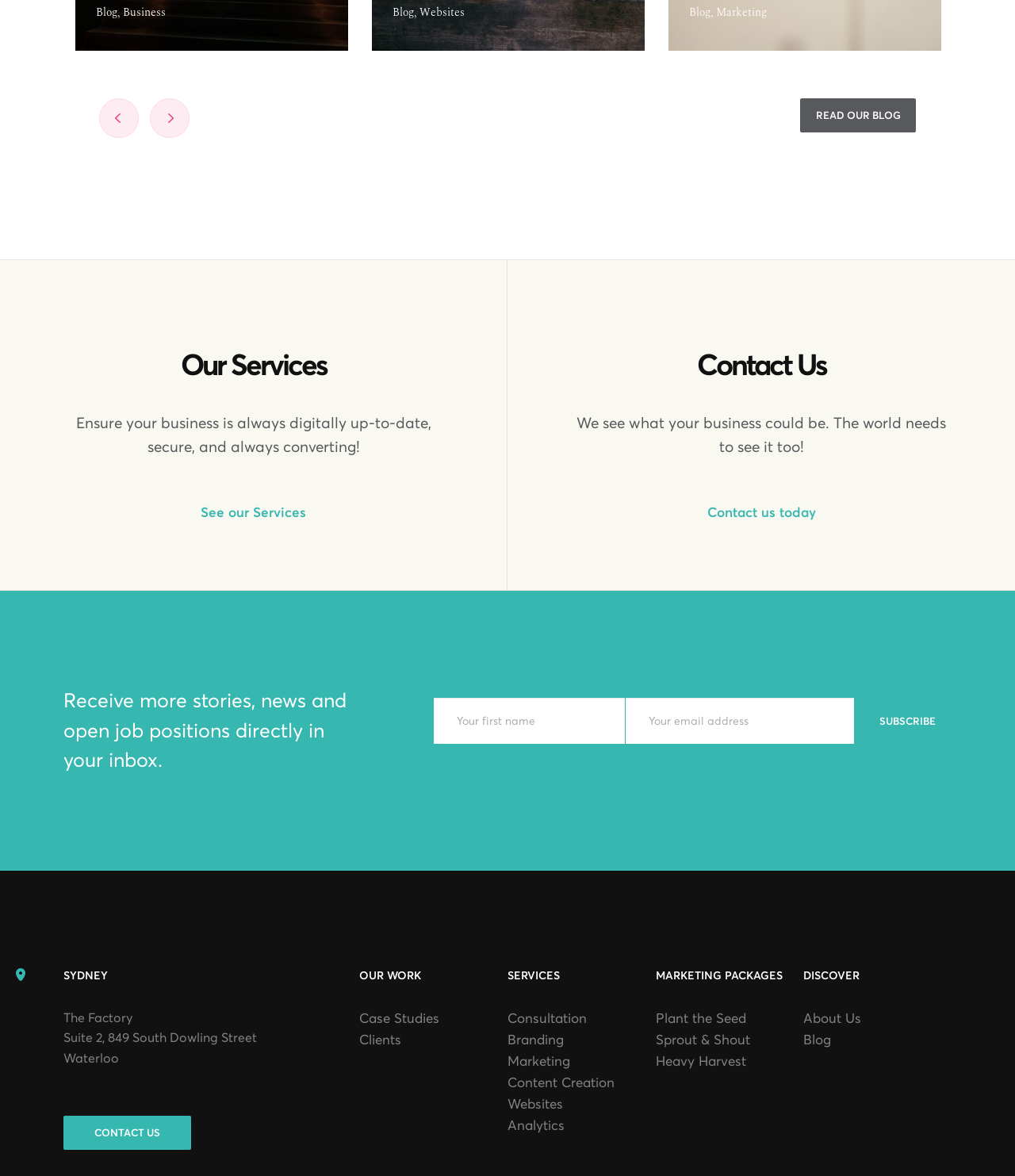Can you find the bounding box coordinates of the area I should click to execute the following instruction: "Subscribe to the newsletter"?

[0.862, 0.607, 0.927, 0.62]